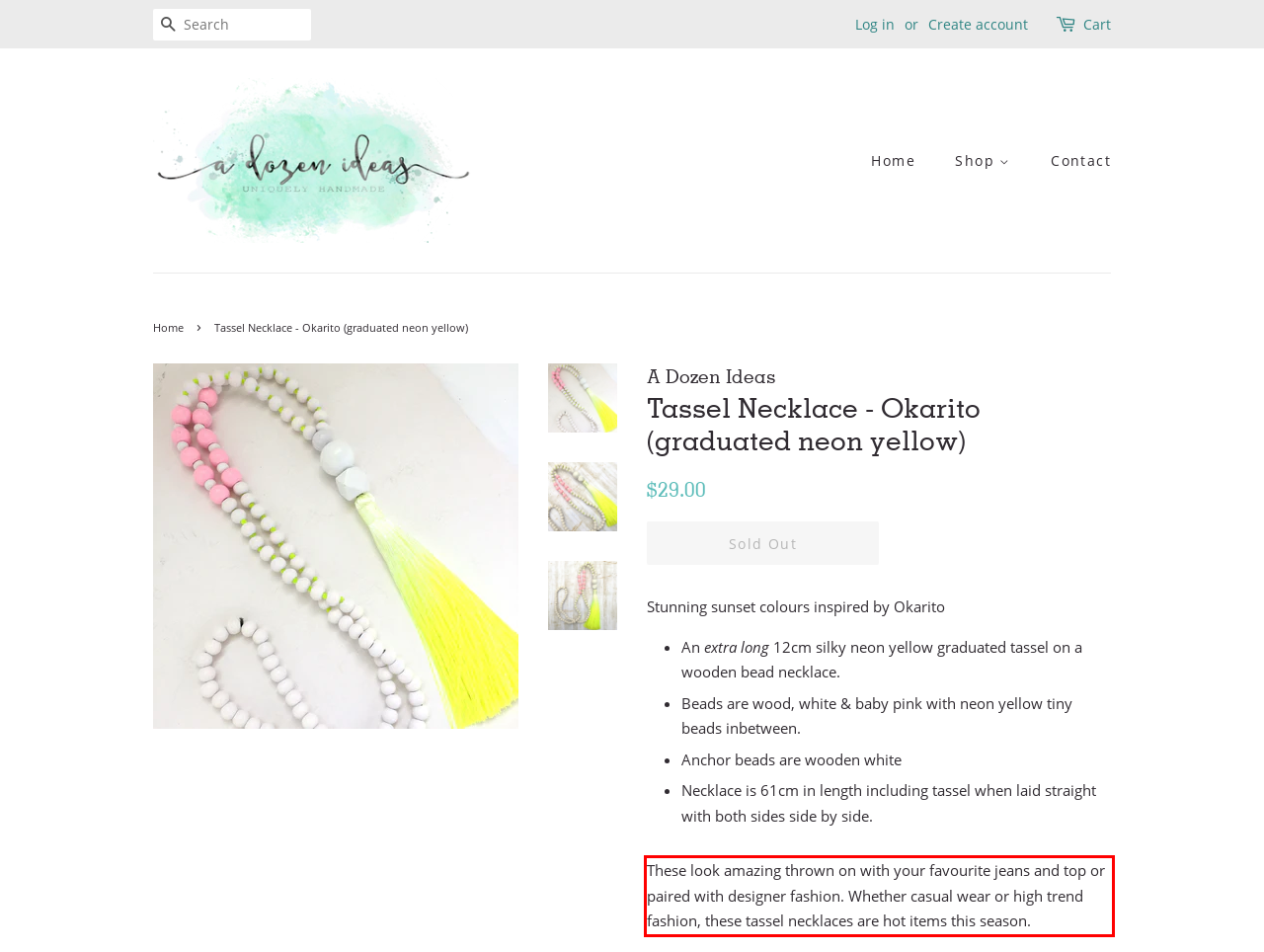You are provided with a screenshot of a webpage featuring a red rectangle bounding box. Extract the text content within this red bounding box using OCR.

These look amazing thrown on with your favourite jeans and top or paired with designer fashion. Whether casual wear or high trend fashion, these tassel necklaces are hot items this season.